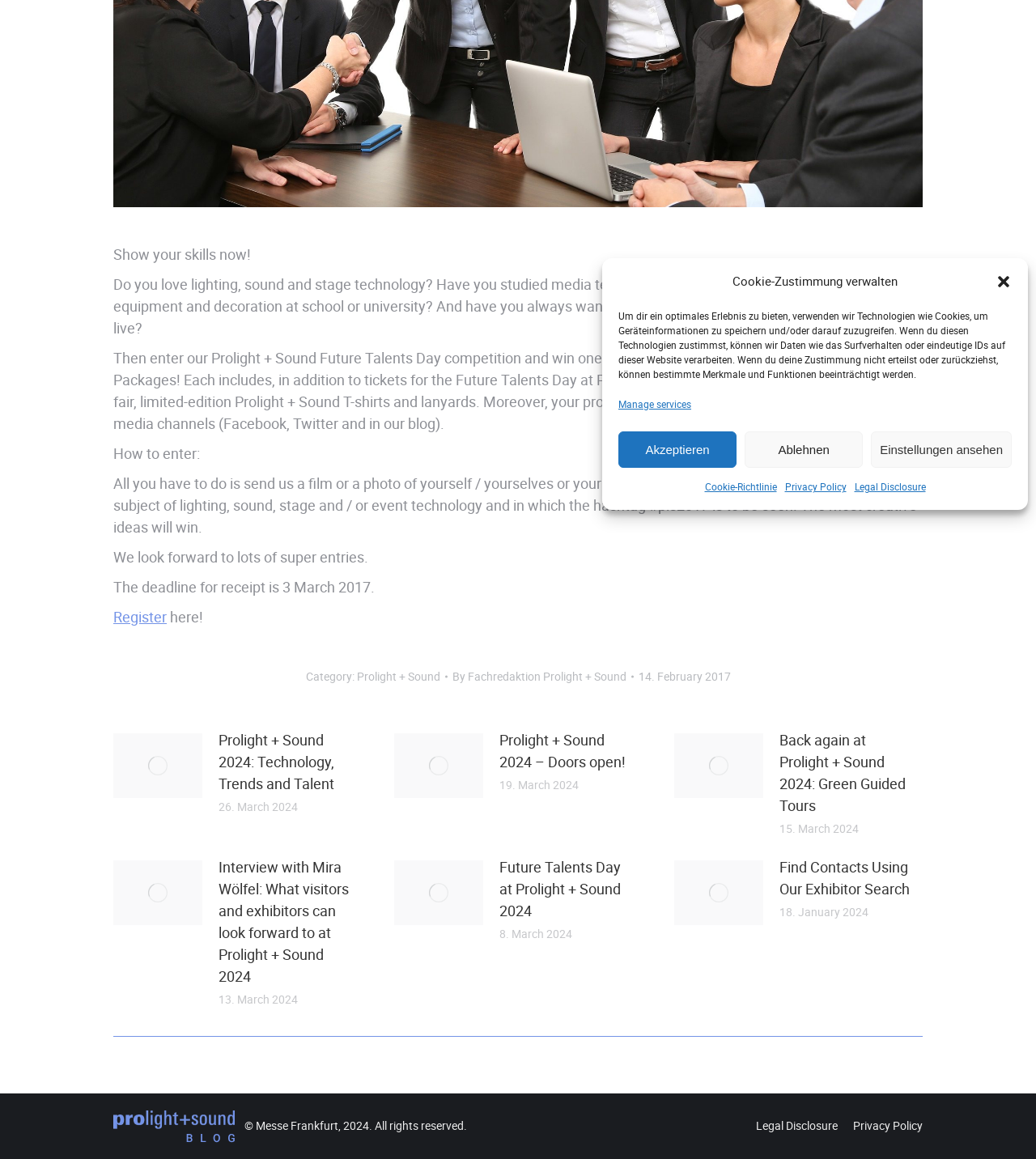Extract the bounding box for the UI element that matches this description: "Prolight + Sound".

[0.344, 0.577, 0.425, 0.59]